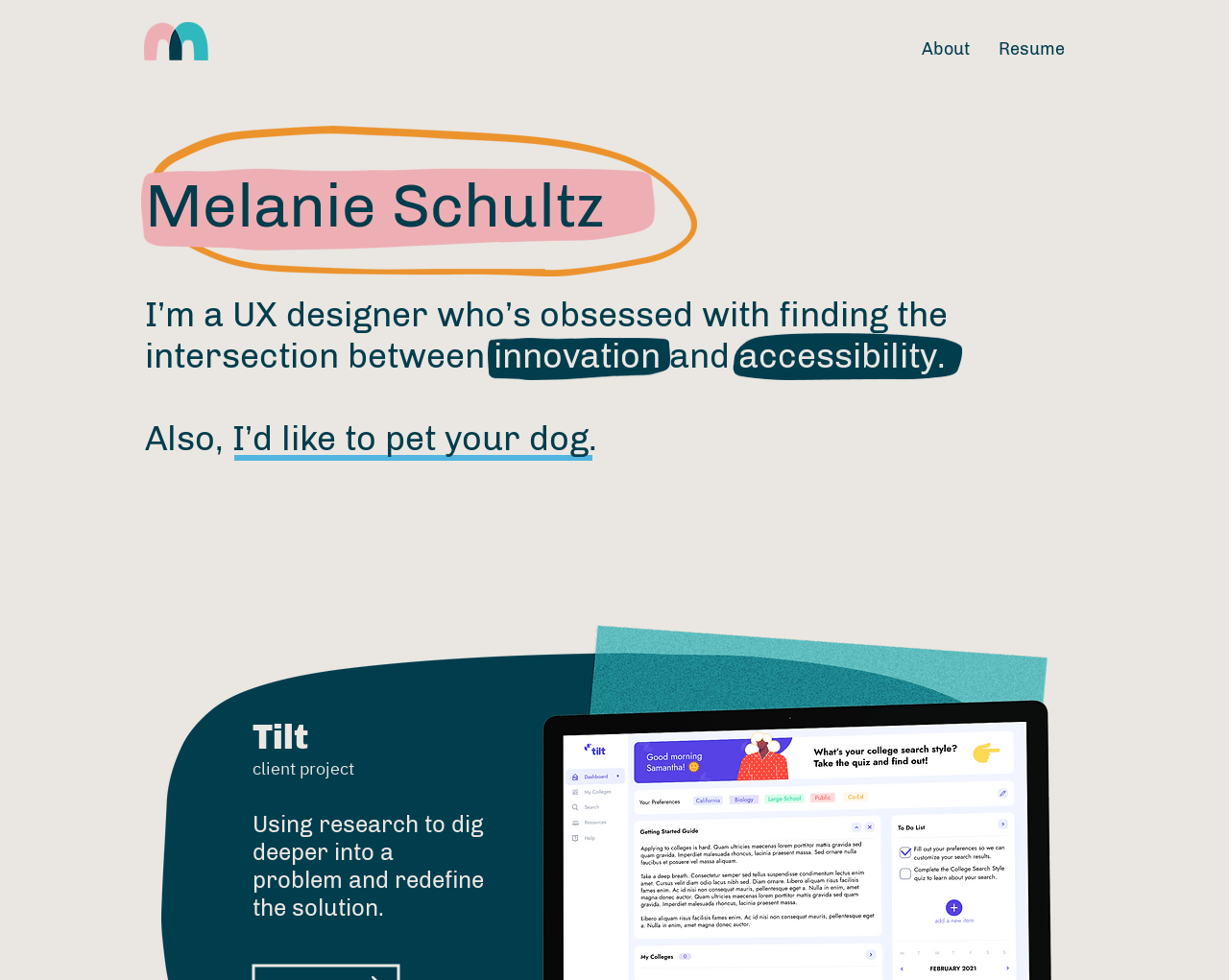How many navigation links are there?
Look at the image and respond with a one-word or short-phrase answer.

2